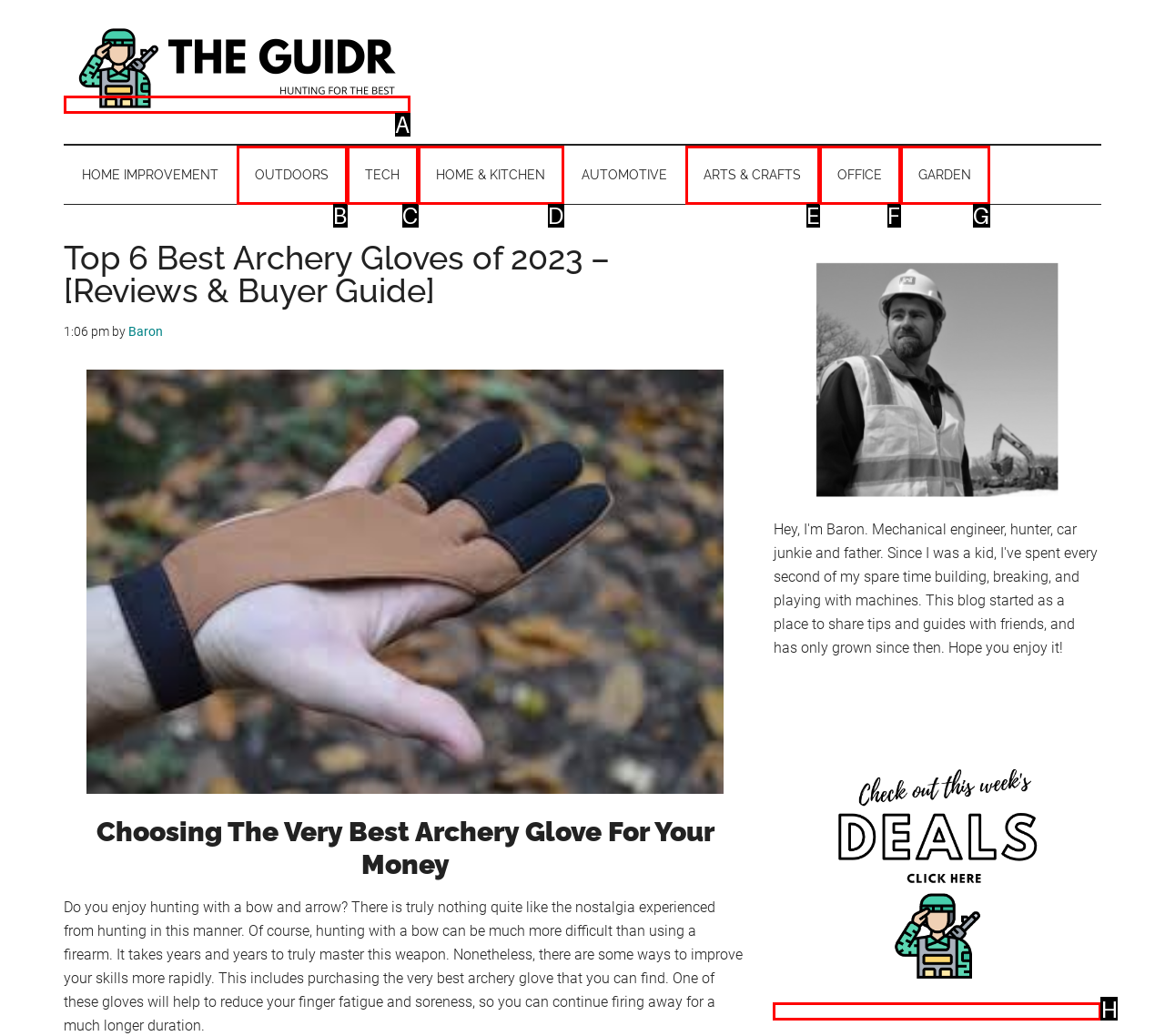Tell me which one HTML element I should click to complete the following instruction: Click on the link at the bottom of the page
Answer with the option's letter from the given choices directly.

H